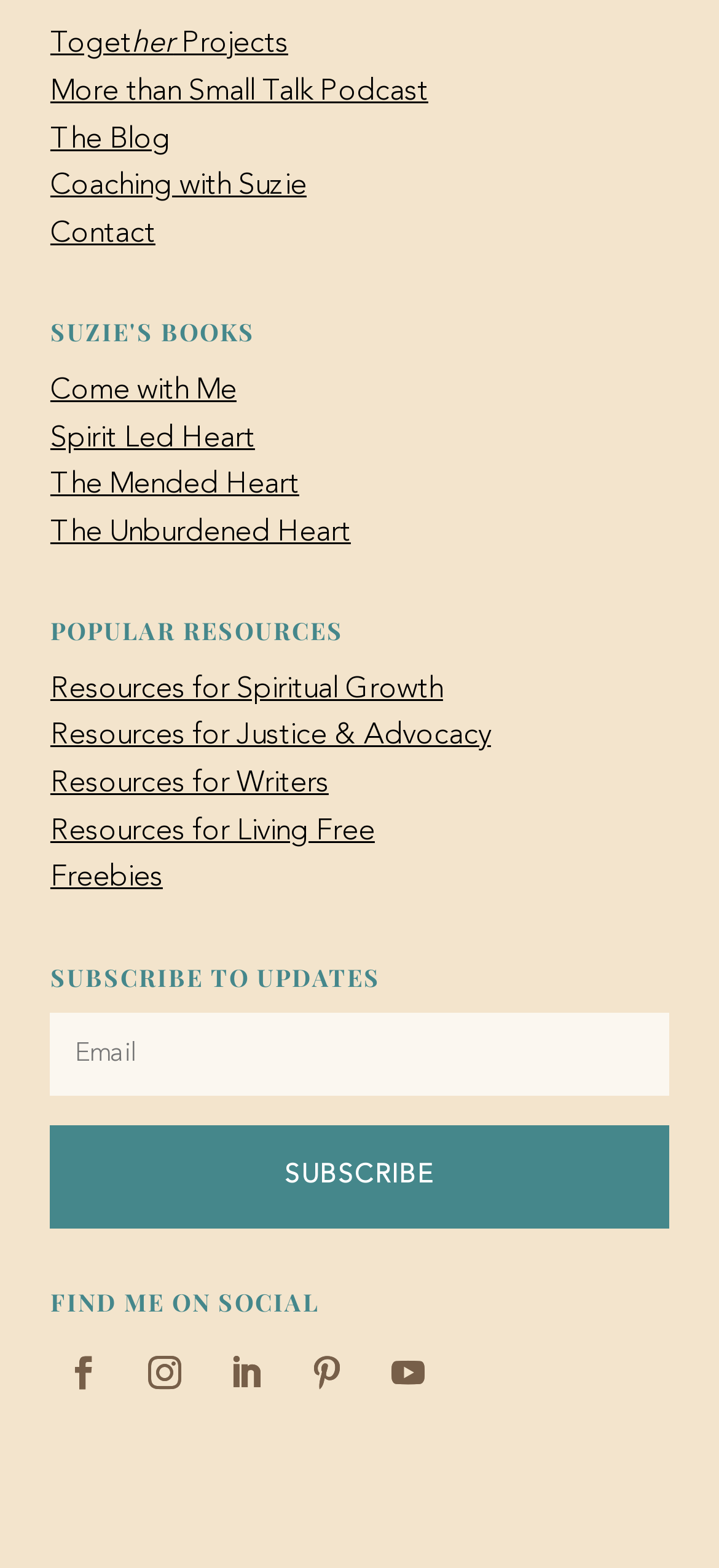Identify the bounding box coordinates for the element you need to click to achieve the following task: "Check out 'Come with Me' book". The coordinates must be four float values ranging from 0 to 1, formatted as [left, top, right, bottom].

[0.07, 0.24, 0.329, 0.259]